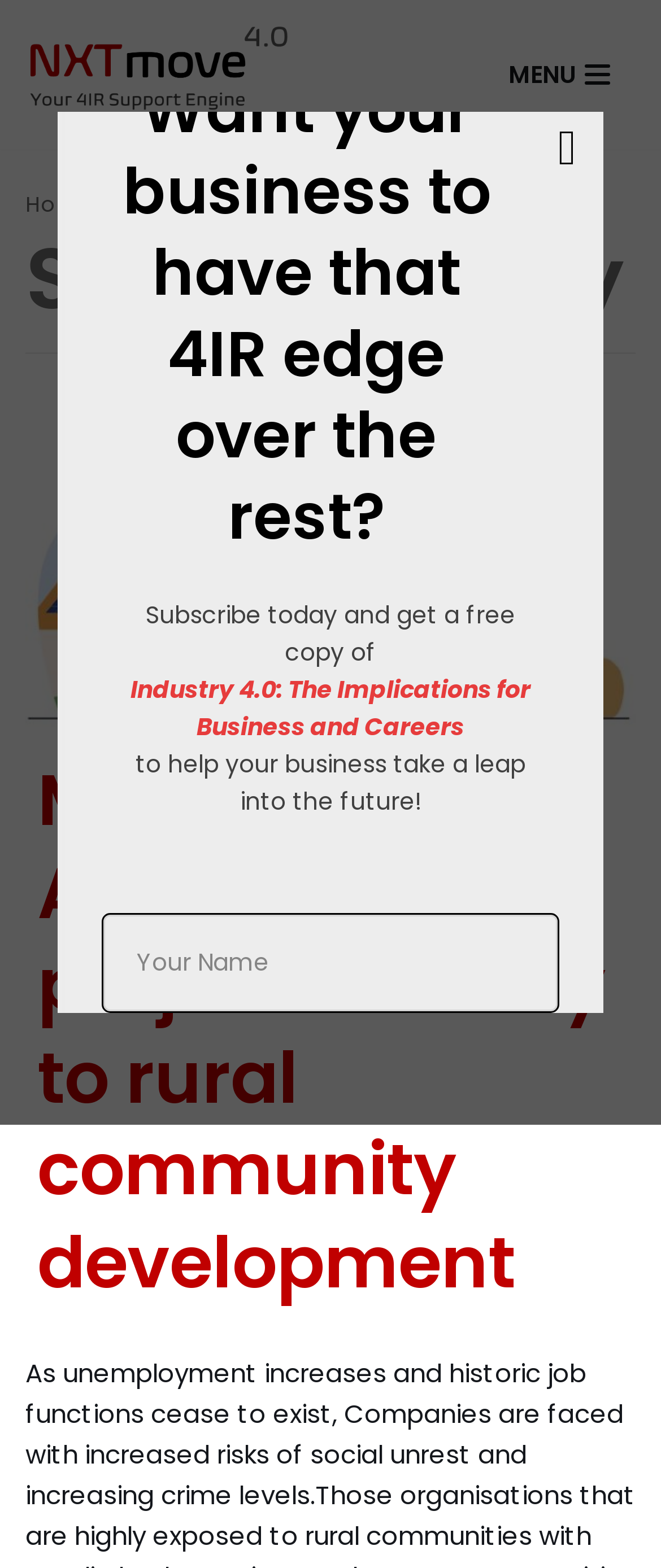Determine the bounding box coordinates for the element that should be clicked to follow this instruction: "Click the link to Micro Agricultural projects". The coordinates should be given as four float numbers between 0 and 1, in the format [left, top, right, bottom].

[0.038, 0.446, 0.962, 0.469]